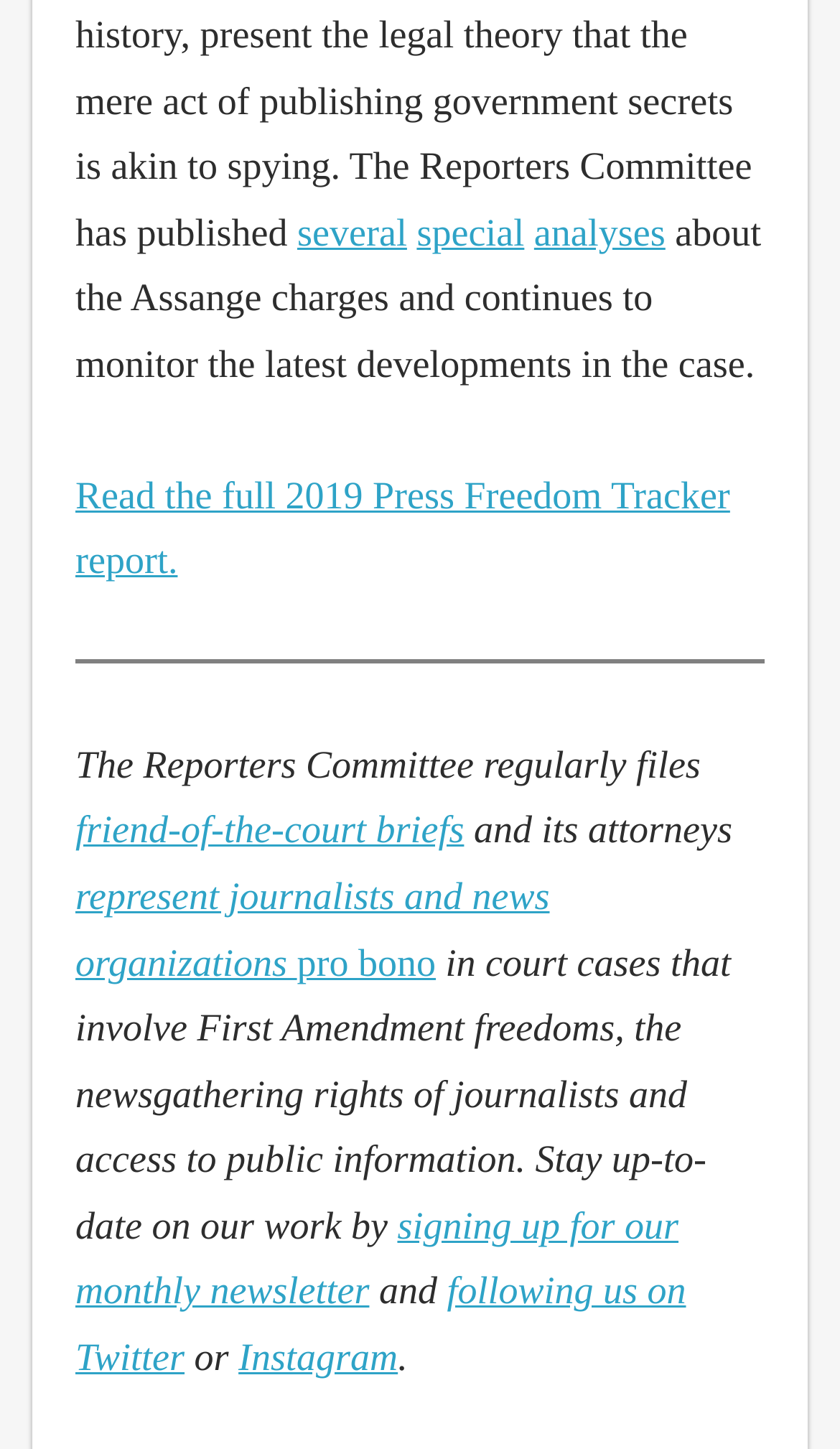What is the topic of the webpage?
Using the information from the image, provide a comprehensive answer to the question.

I inferred the topic of the webpage by reading the text content of the StaticText elements, which mention 'Assange charges', 'Press Freedom Tracker report', and 'First Amendment freedoms'. These keywords suggest that the webpage is related to press freedom.